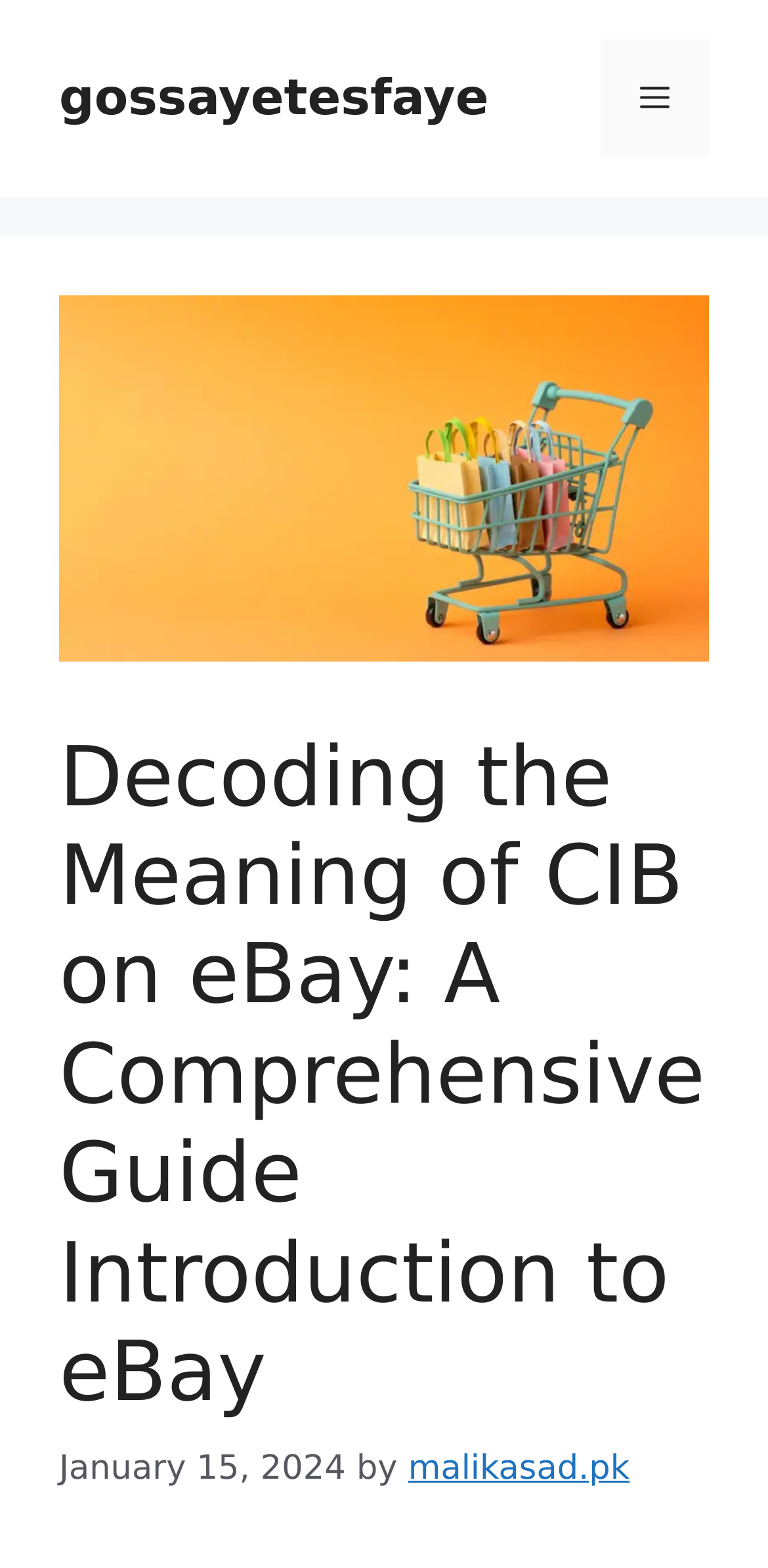Construct a comprehensive caption that outlines the webpage's structure and content.

The webpage is about understanding the meaning of CIB on eBay, which is crucial for both buyers and sellers. At the top of the page, there is a banner that spans the entire width, containing a link to "gossayetesfaye" on the left side and a navigation menu toggle button on the right side. Below the banner, there is an image related to CIB on eBay, taking up most of the width.

The main content area is headed by a header that occupies the same width as the image. The header contains a title, "Decoding the Meaning of CIB on eBay: A Comprehensive Guide Introduction to eBay", which is followed by a timestamp "January 15, 2024" and an author credit "by malikasad.pk". The timestamp and author credit are positioned below the title, with the timestamp on the left and the author credit on the right.